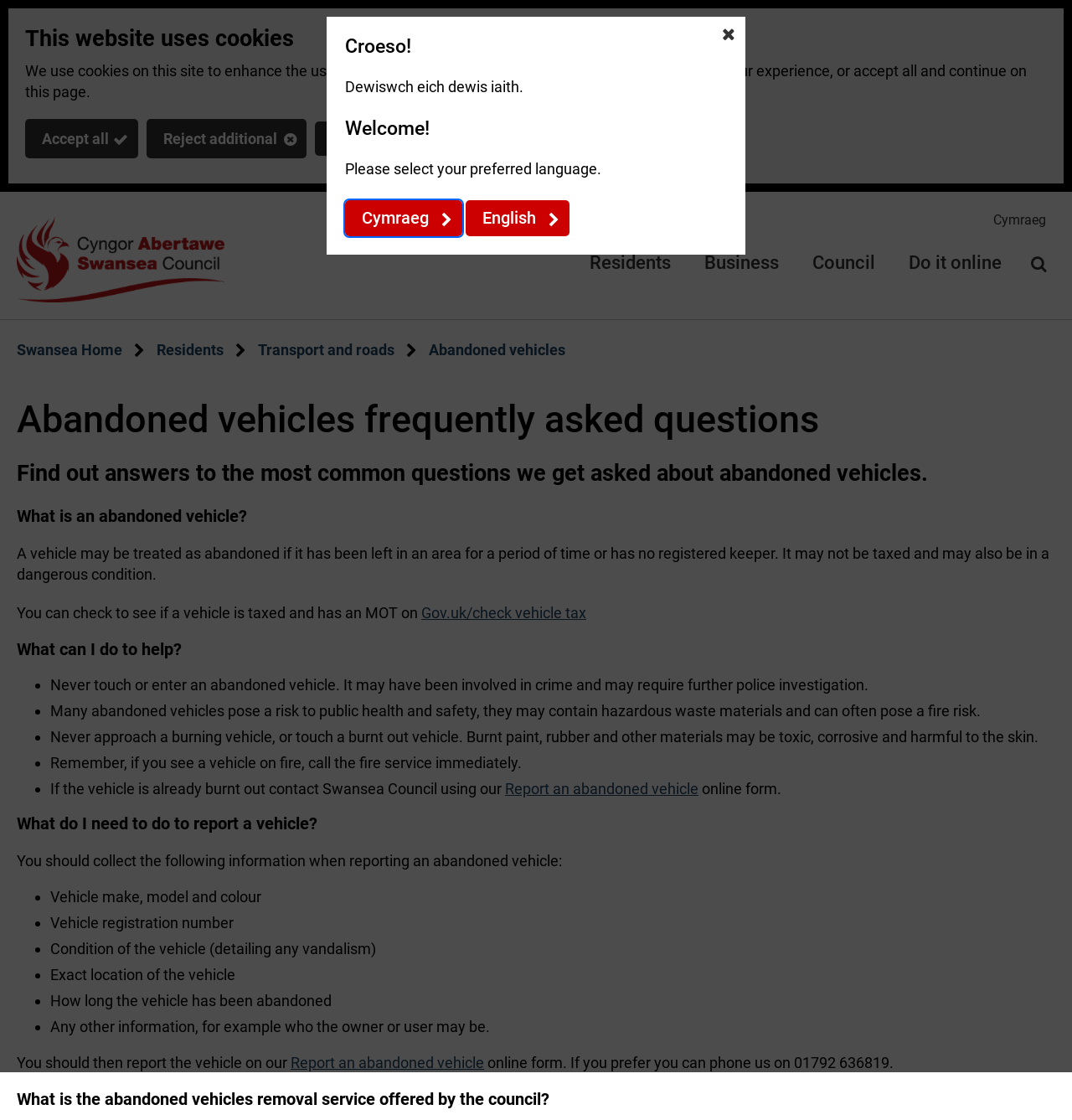Craft a detailed narrative of the webpage's structure and content.

The webpage is about abandoned vehicles frequently asked questions. At the top, there is a link to skip to the main content. Below that, there is a region for cookies, which includes a heading, a static text, and three buttons to accept, reject, or set cookie preferences. 

To the right of the cookies region, there is a link to the Swansea homepage. Above the main content, there is a navigation menu with links to the top utilities, including Cymraeg, Residents, Business, Council, and Do it online. Next to the navigation menu, there is a search bar with a button to find.

Below the navigation menu, there is a page breadcrumb navigation with links to Swansea Home, Residents, Transport and roads, and Abandoned vehicles. The main content starts with a heading "Abandoned vehicles frequently asked questions" and a static text that summarizes the purpose of the page.

The main content is divided into sections, each with a heading and static texts that provide answers to frequently asked questions about abandoned vehicles. The sections include "What is an abandoned vehicle?", "What can I do to help?", "What do I need to do to report a vehicle?", and "What is the abandoned vehicles removal service offered by the council?" 

In the "What can I do to help?" section, there are four list markers with static texts that provide safety precautions when dealing with abandoned vehicles. In the "What do I need to do to report a vehicle?" section, there are five list markers with static texts that outline the information needed to report an abandoned vehicle. 

At the bottom of the page, there is a dialog box for choosing a language, with options for Cymraeg and English.